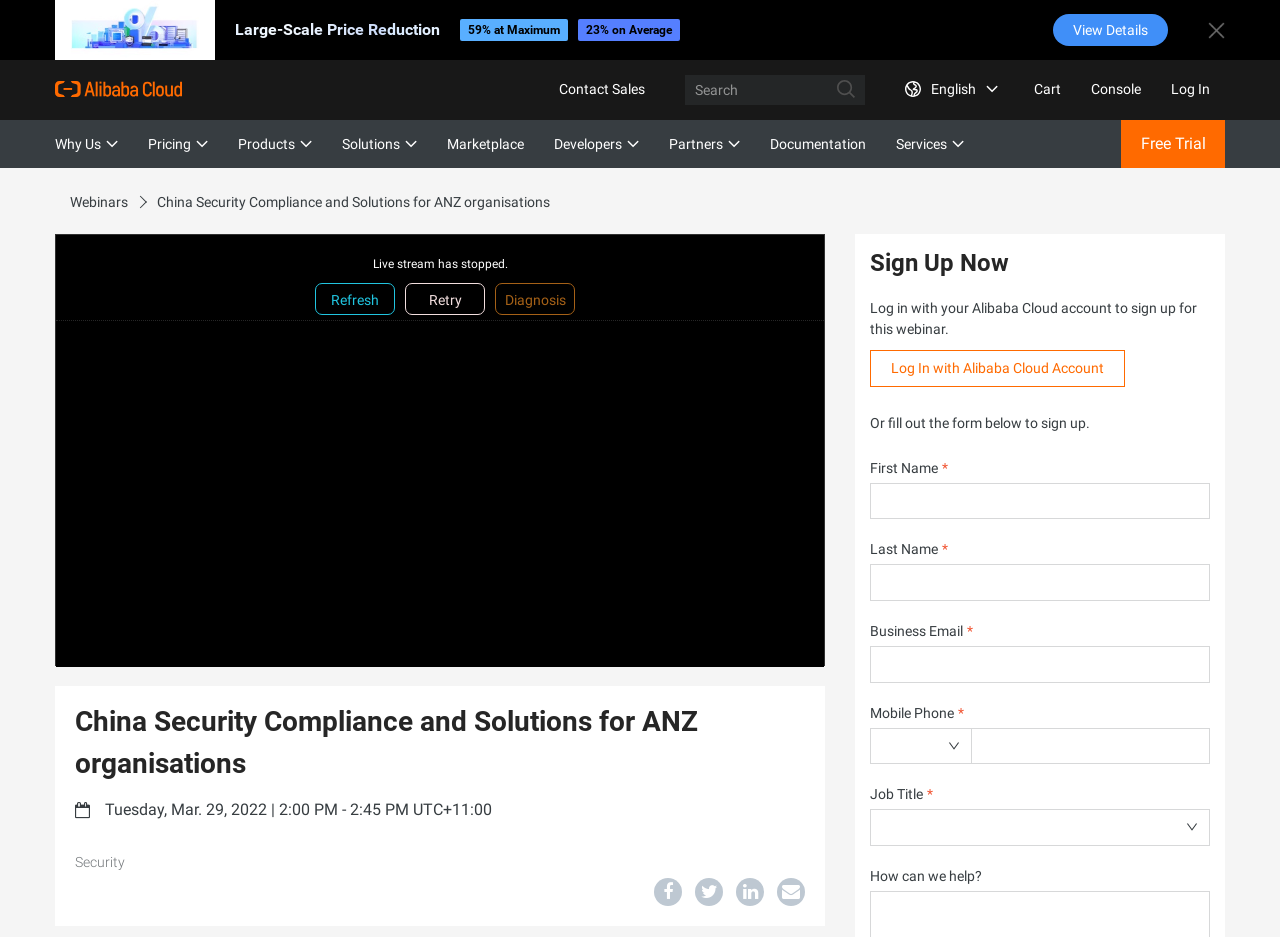Determine the bounding box coordinates of the clickable element necessary to fulfill the instruction: "Click on the 'Security' link". Provide the coordinates as four float numbers within the 0 to 1 range, i.e., [left, top, right, bottom].

[0.059, 0.909, 0.098, 0.932]